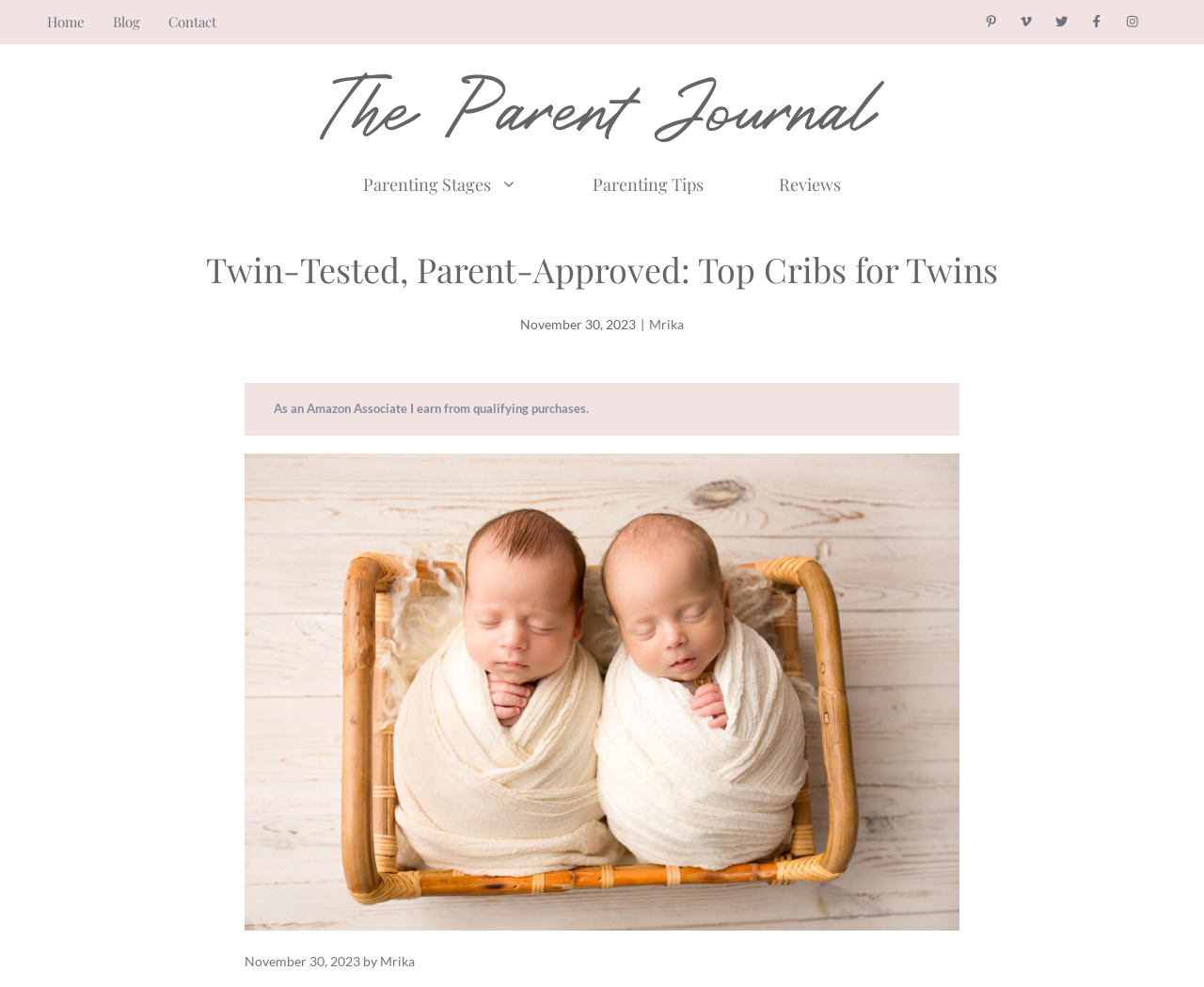Locate the bounding box coordinates of the element that needs to be clicked to carry out the instruction: "visit the parent journal". The coordinates should be given as four float numbers ranging from 0 to 1, i.e., [left, top, right, bottom].

[0.266, 0.096, 0.734, 0.117]